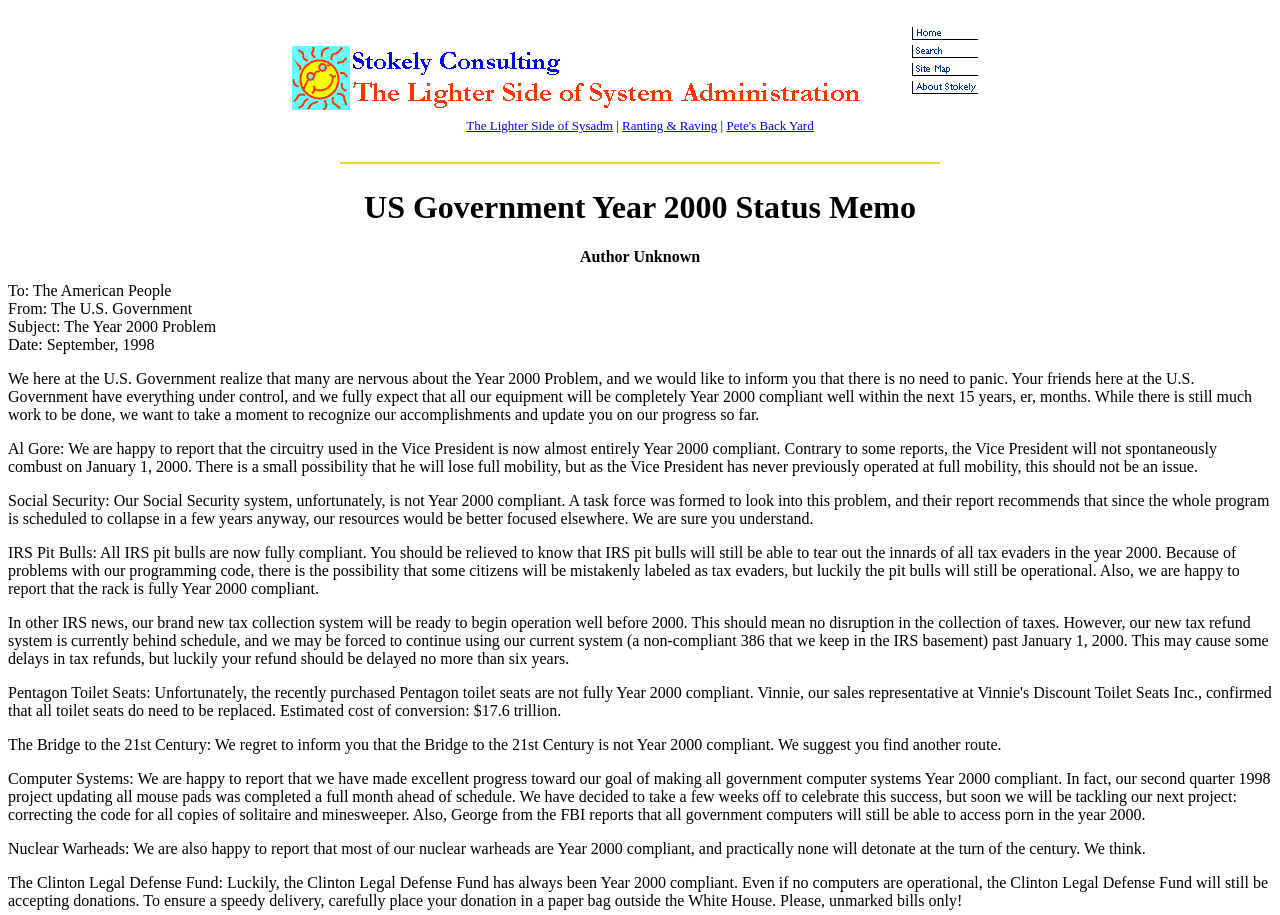What is the status of the IRS pit bulls?
Refer to the screenshot and answer in one word or phrase.

Fully compliant